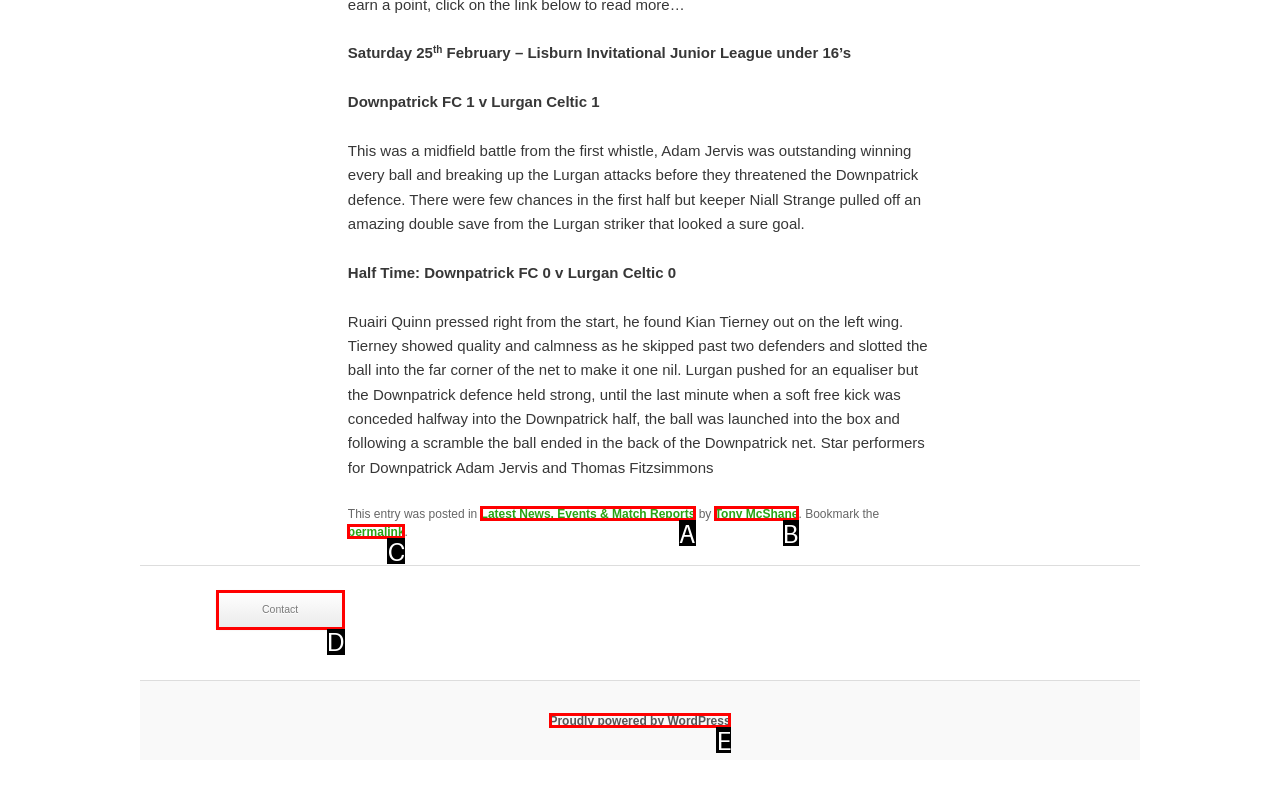Select the HTML element that best fits the description: Tony McShane
Respond with the letter of the correct option from the choices given.

B